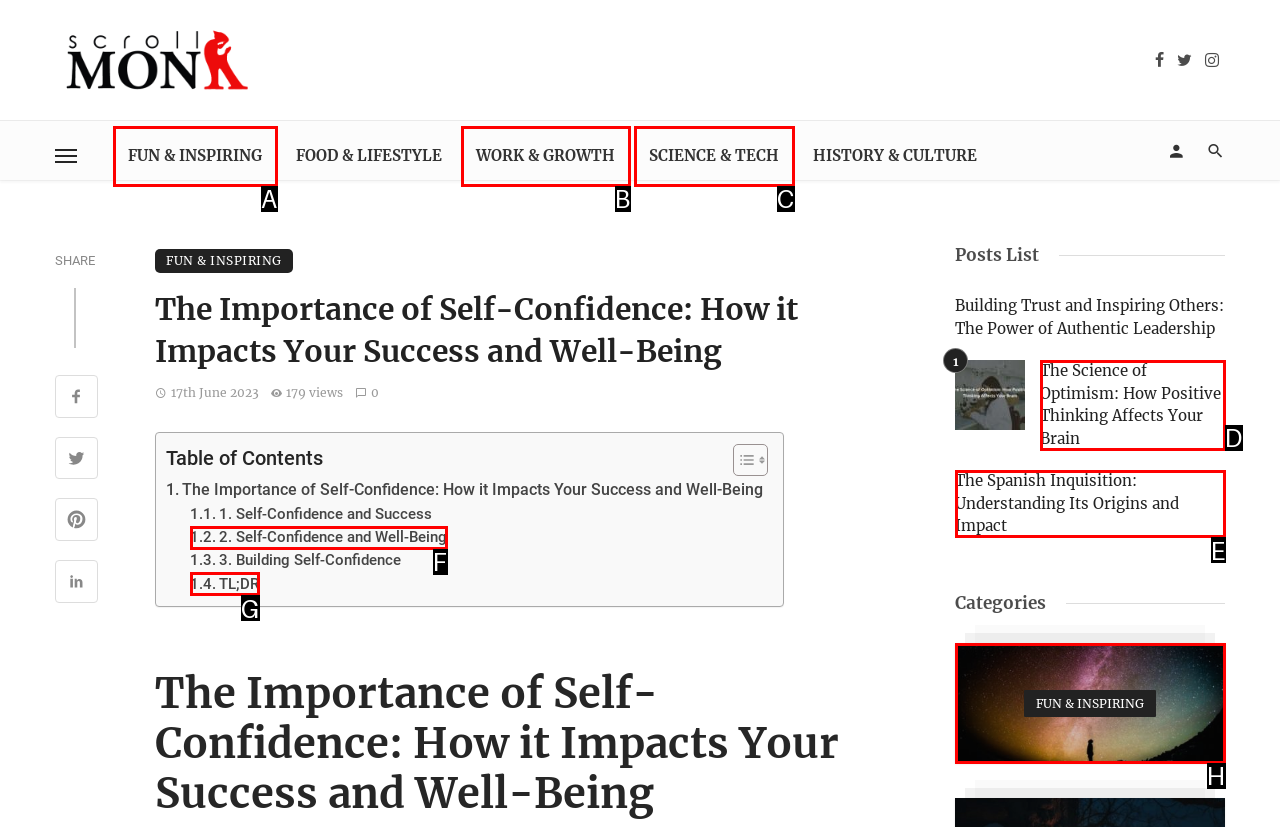Select the HTML element that fits the following description: 2. Self-Confidence and Well-Being
Provide the letter of the matching option.

F